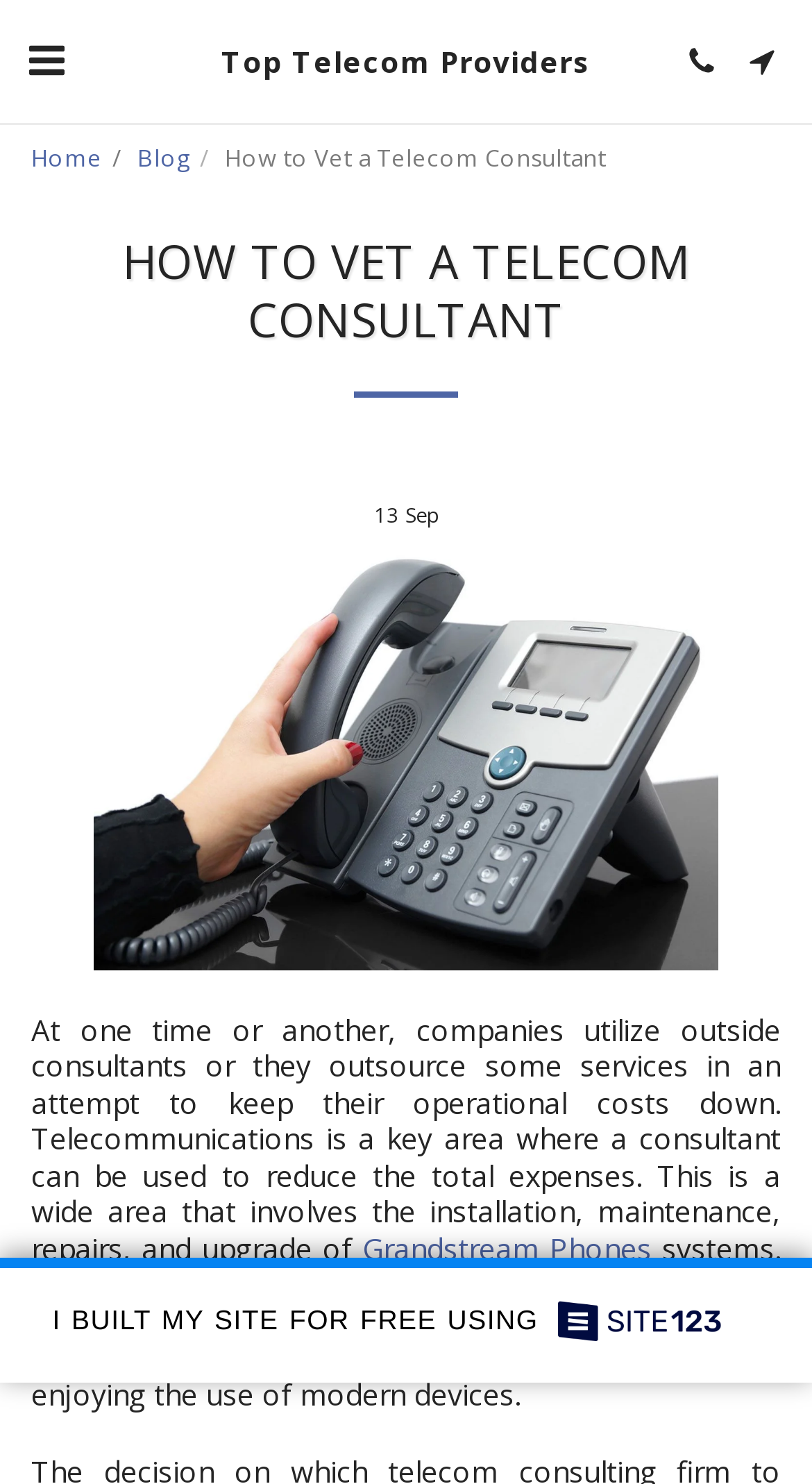Please indicate the bounding box coordinates of the element's region to be clicked to achieve the instruction: "Click the 'Blog' link". Provide the coordinates as four float numbers between 0 and 1, i.e., [left, top, right, bottom].

[0.169, 0.095, 0.233, 0.116]